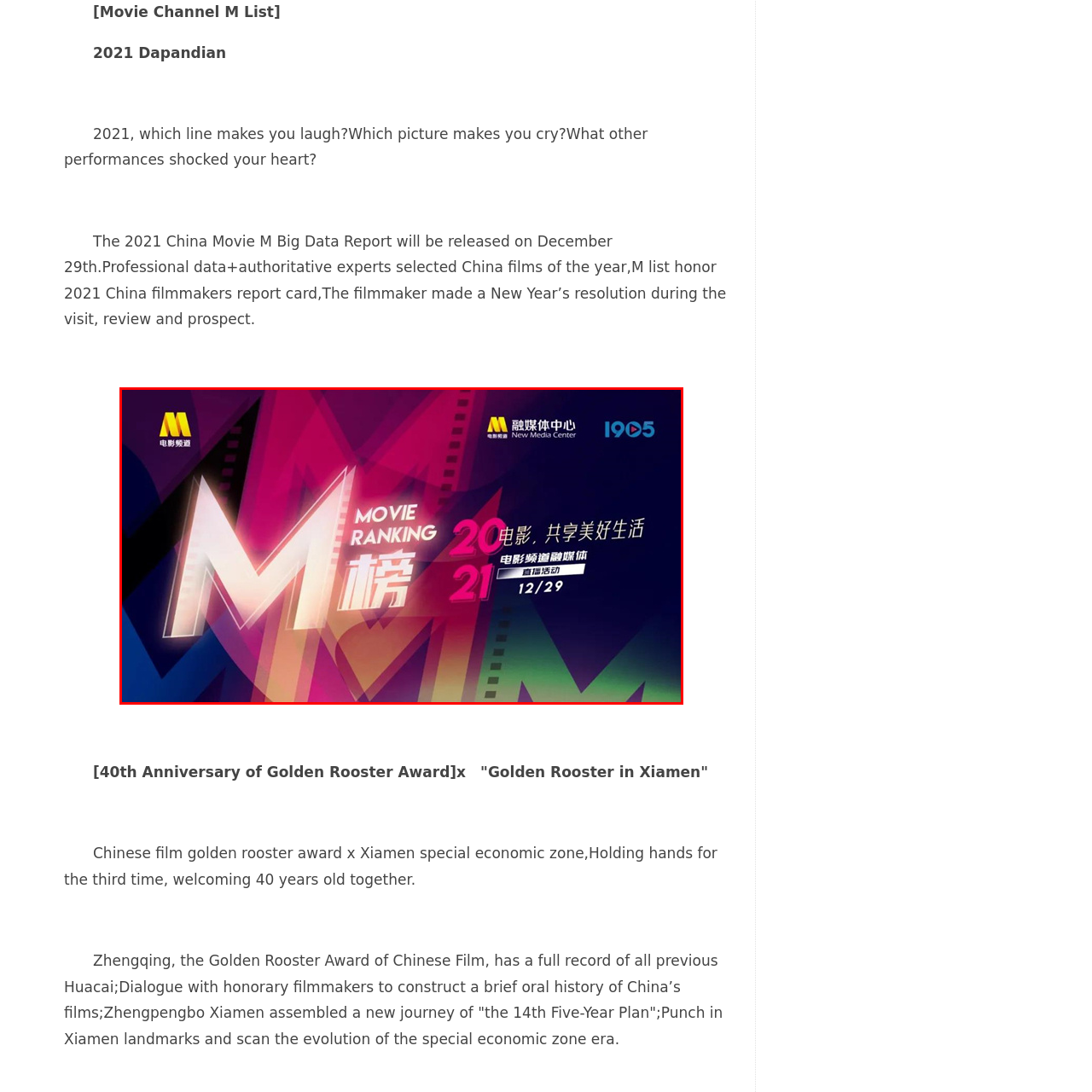Please examine the image highlighted by the red rectangle and provide a comprehensive answer to the following question based on the visual information present:
What is the focus year of the ranking?

The focus year of the ranking is 2021, which is highlighted below the 'MOVIE RANKING' text, indicating the specific focus of this ranking.